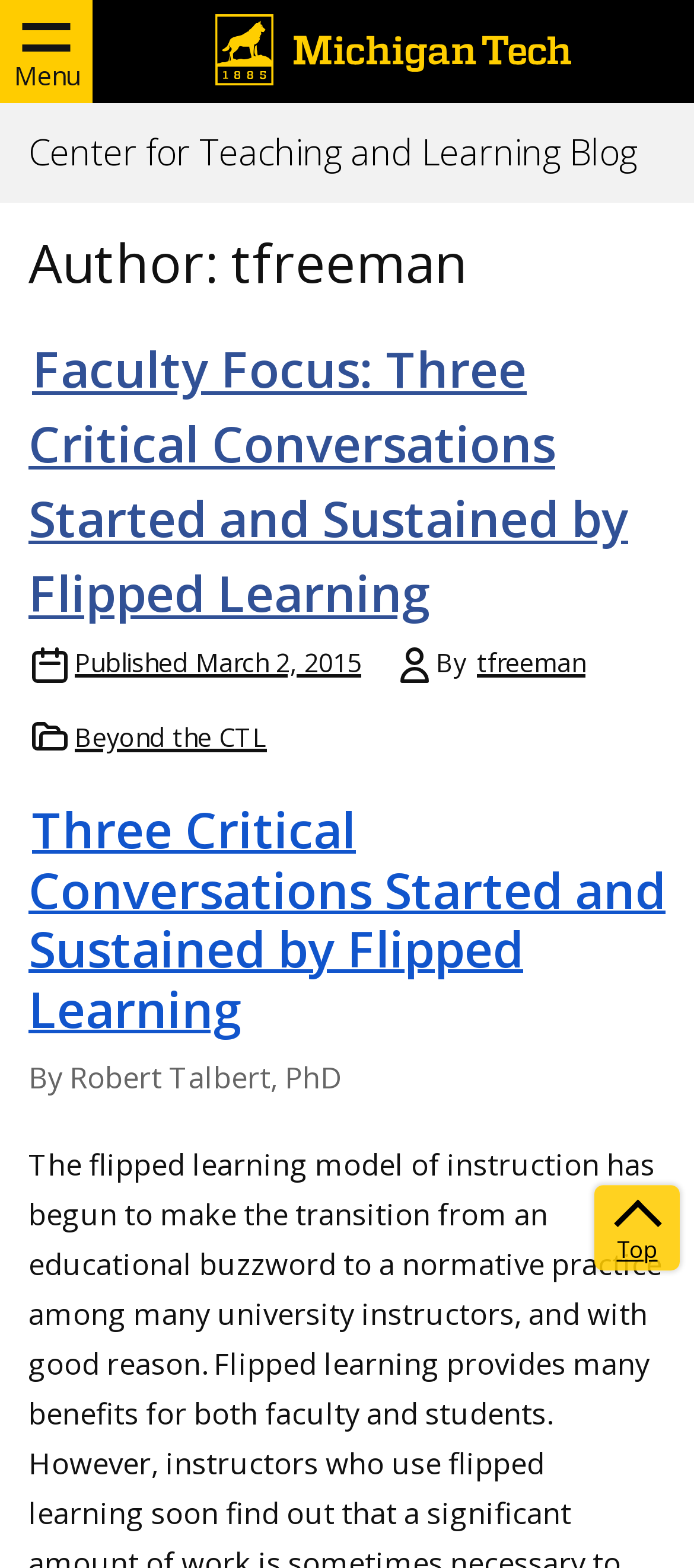What is the purpose of the 'Top' link at the bottom of the page?
Provide a detailed and well-explained answer to the question.

I inferred the answer by looking at the position of the 'Top' link at the bottom of the page, which suggests that it is used to navigate back to the top of the page.